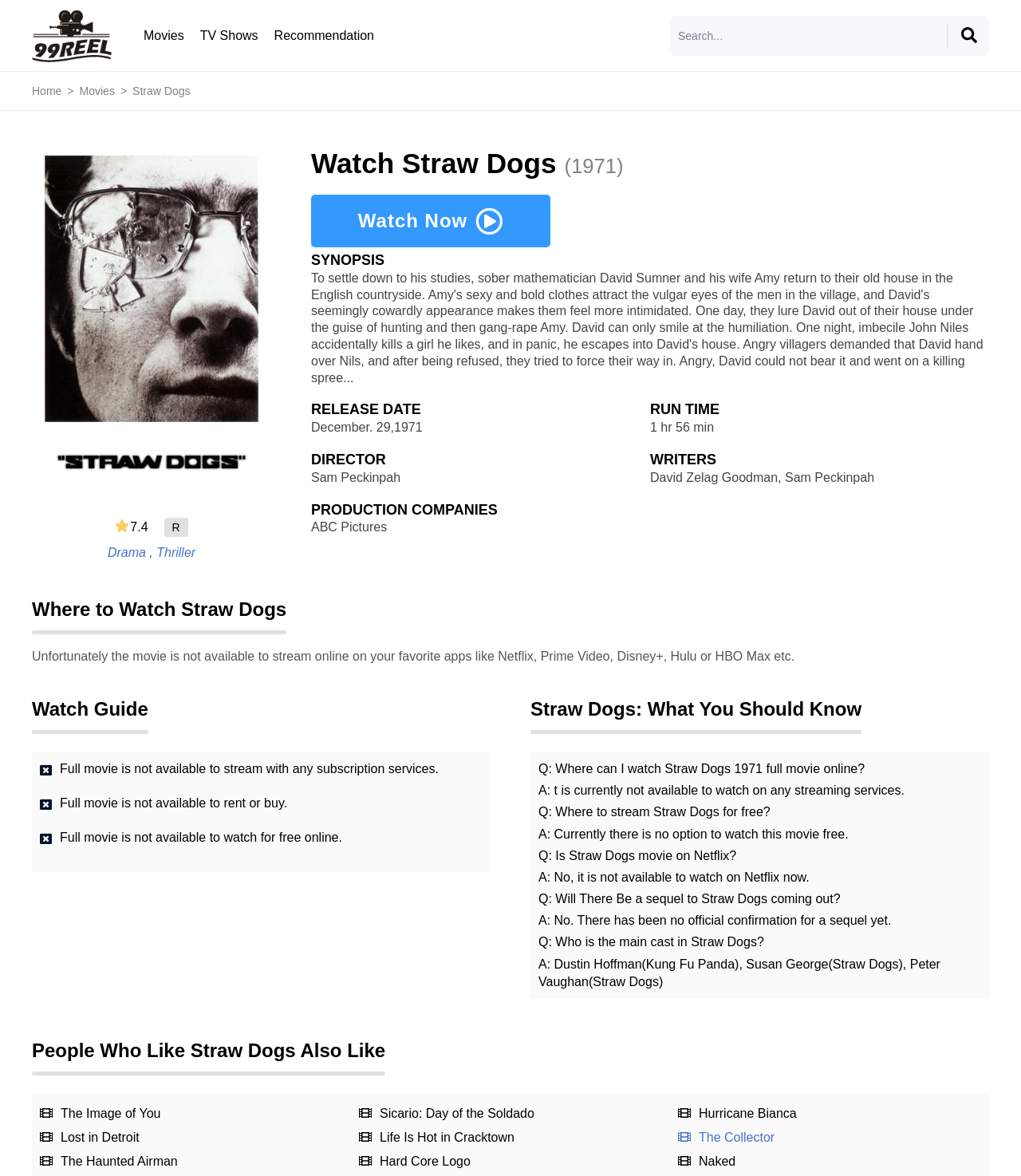What is the release date of the movie Straw Dogs? Please answer the question using a single word or phrase based on the image.

December 29, 1971